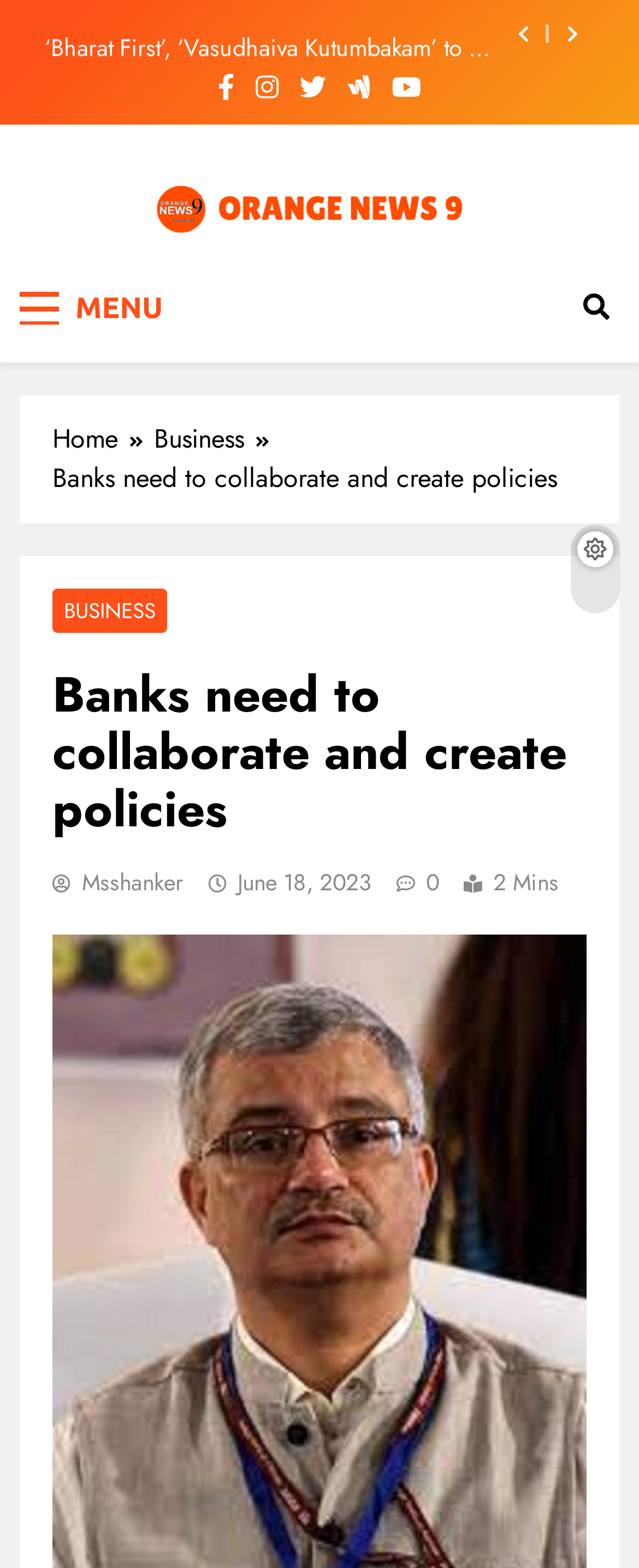Provide the bounding box coordinates of the section that needs to be clicked to accomplish the following instruction: "Go to the Business section."

[0.241, 0.268, 0.438, 0.293]